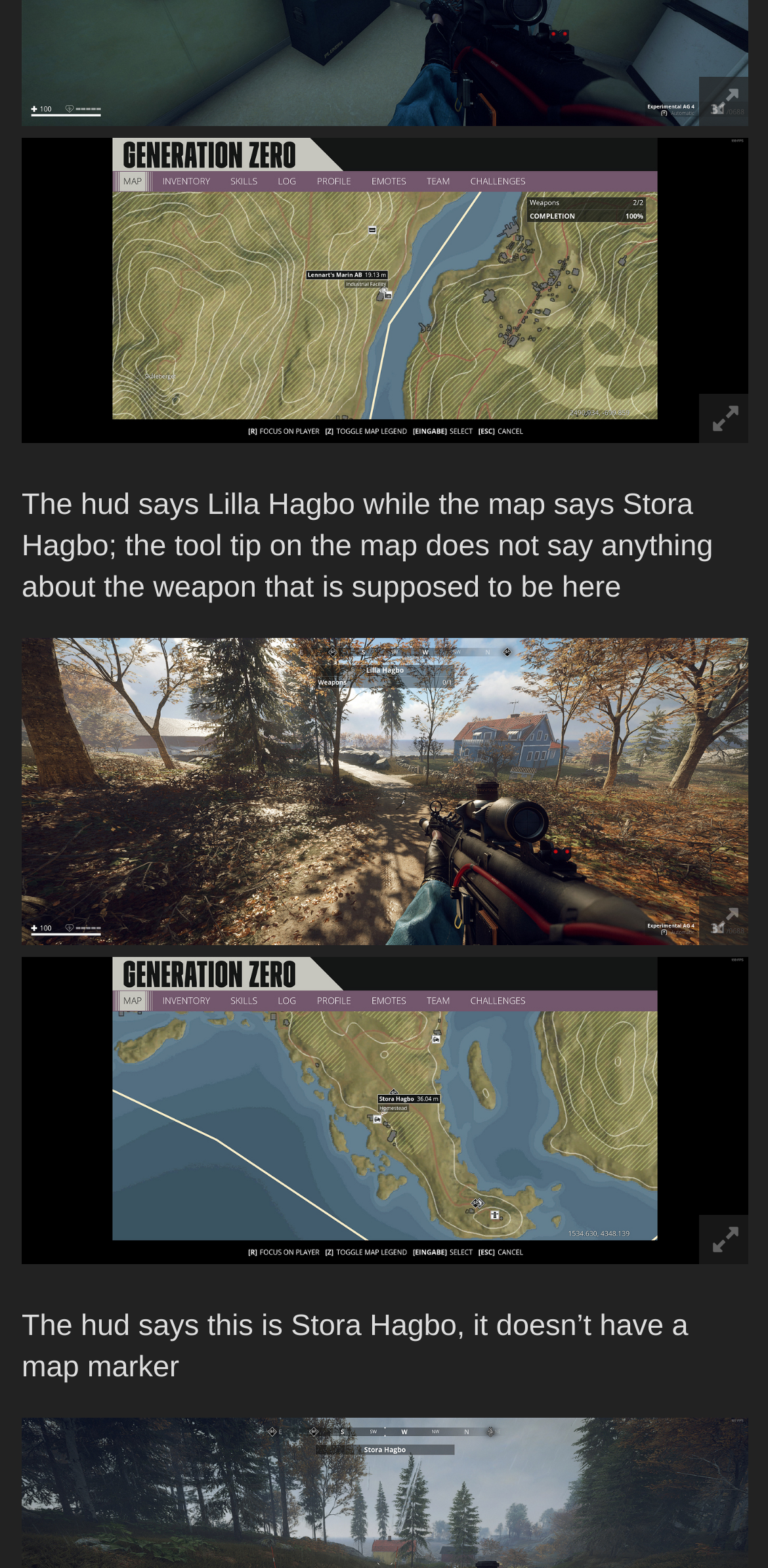Show the bounding box coordinates of the region that should be clicked to follow the instruction: "view screenshot 285."

[0.028, 0.068, 0.974, 0.263]